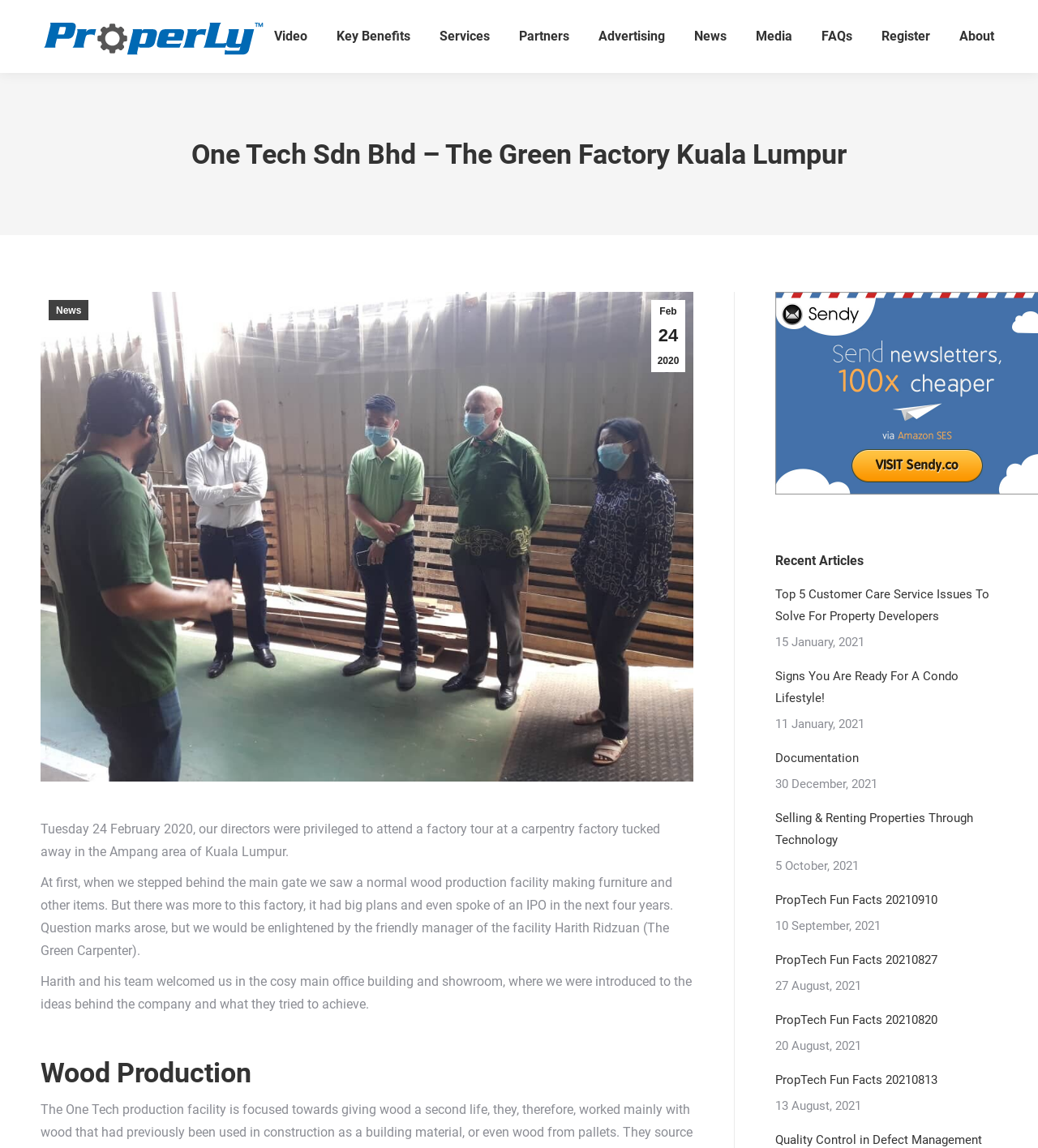Please identify the bounding box coordinates of the element I should click to complete this instruction: 'Learn more about 'Wood Production''. The coordinates should be given as four float numbers between 0 and 1, like this: [left, top, right, bottom].

[0.039, 0.919, 0.668, 0.95]